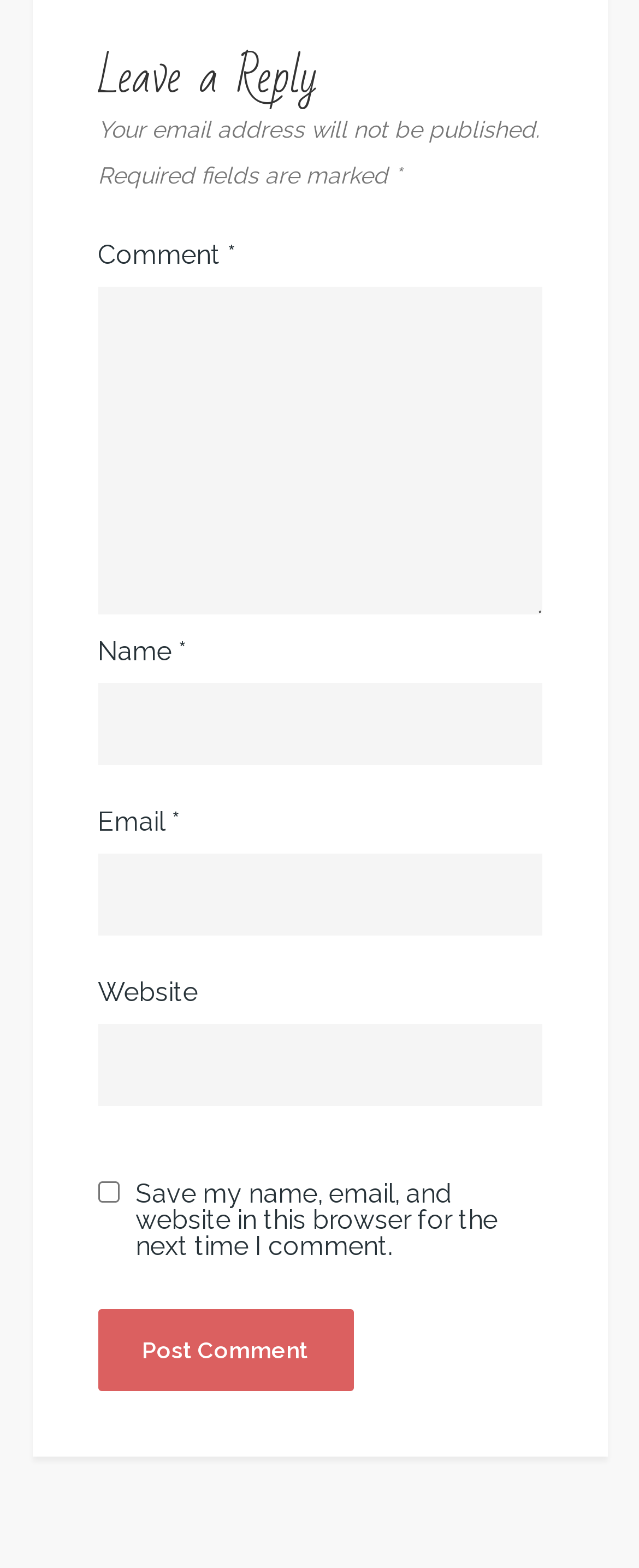What is the position of the 'Post Comment' button?
Using the image, provide a detailed and thorough answer to the question.

The 'Post Comment' button is located at the bottom of the form, as indicated by its y1 and y2 coordinates (0.835, 0.887) which are larger than those of the other elements.